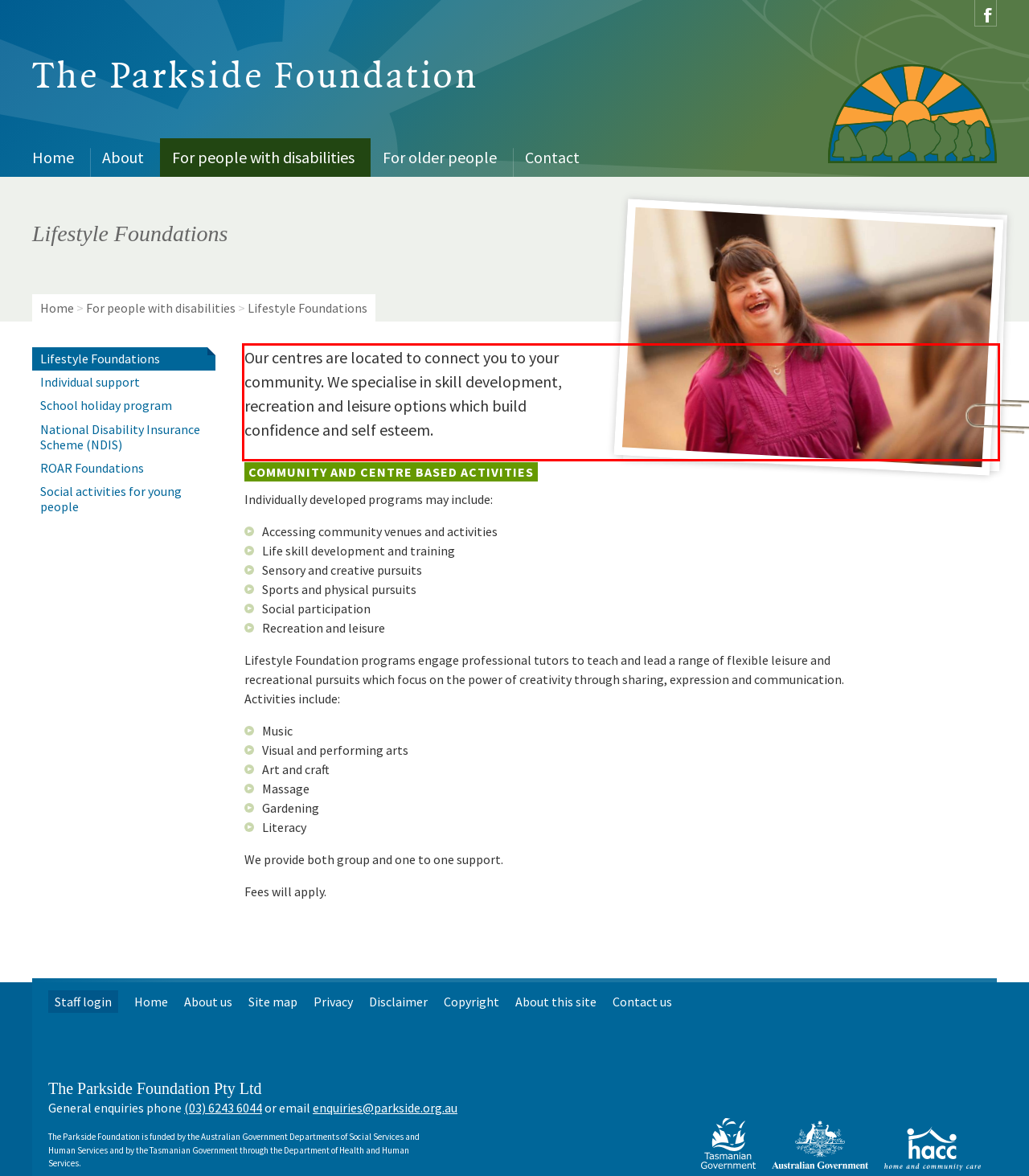You are given a webpage screenshot with a red bounding box around a UI element. Extract and generate the text inside this red bounding box.

Our centres are located to connect you to your community. We specialise in skill development, recreation and leisure options which build confidence and self esteem.